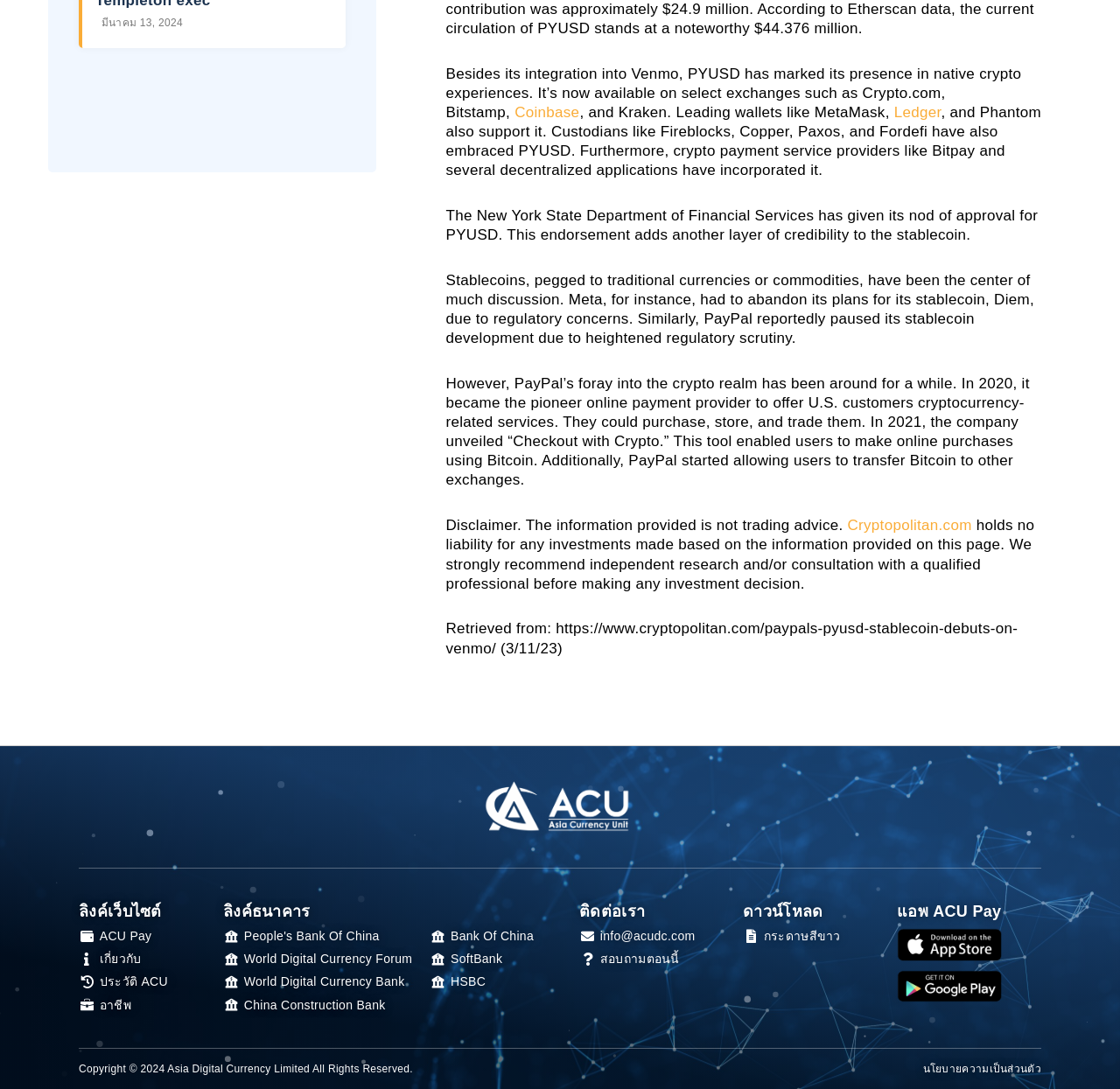Based on the image, please respond to the question with as much detail as possible:
What is the date mentioned in the article?

The date is mentioned in the first StaticText element with the text 'มีนาคม 13, 2024'.